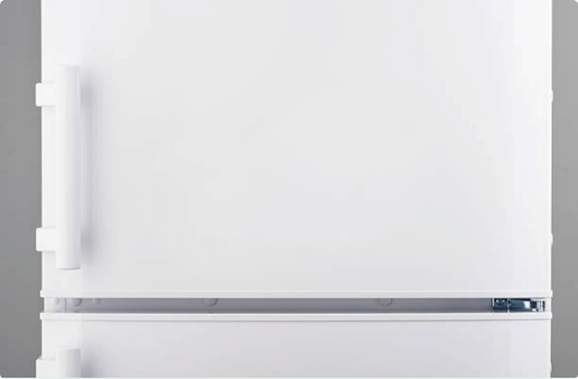Provide an in-depth description of the image.

This image features a sleek, modern refrigerator, predominantly white with a minimalist design. The appliance's door includes a prominent handle for easy access, while the lower section shows a streamlined edge, emphasizing its contemporary aesthetic. This visual representation aligns with the discussion of common issues like unexpected loud noises, which are often encountered by users. The accompanying text on the webpage suggests that such noises might be related to factors like an overfilled interior or mechanical components like the compressor or ice maker. Overall, the image captures the essence of a typical refrigerator, central to many homes, while highlighting the potential concerns addressed by appliance repair professionals.